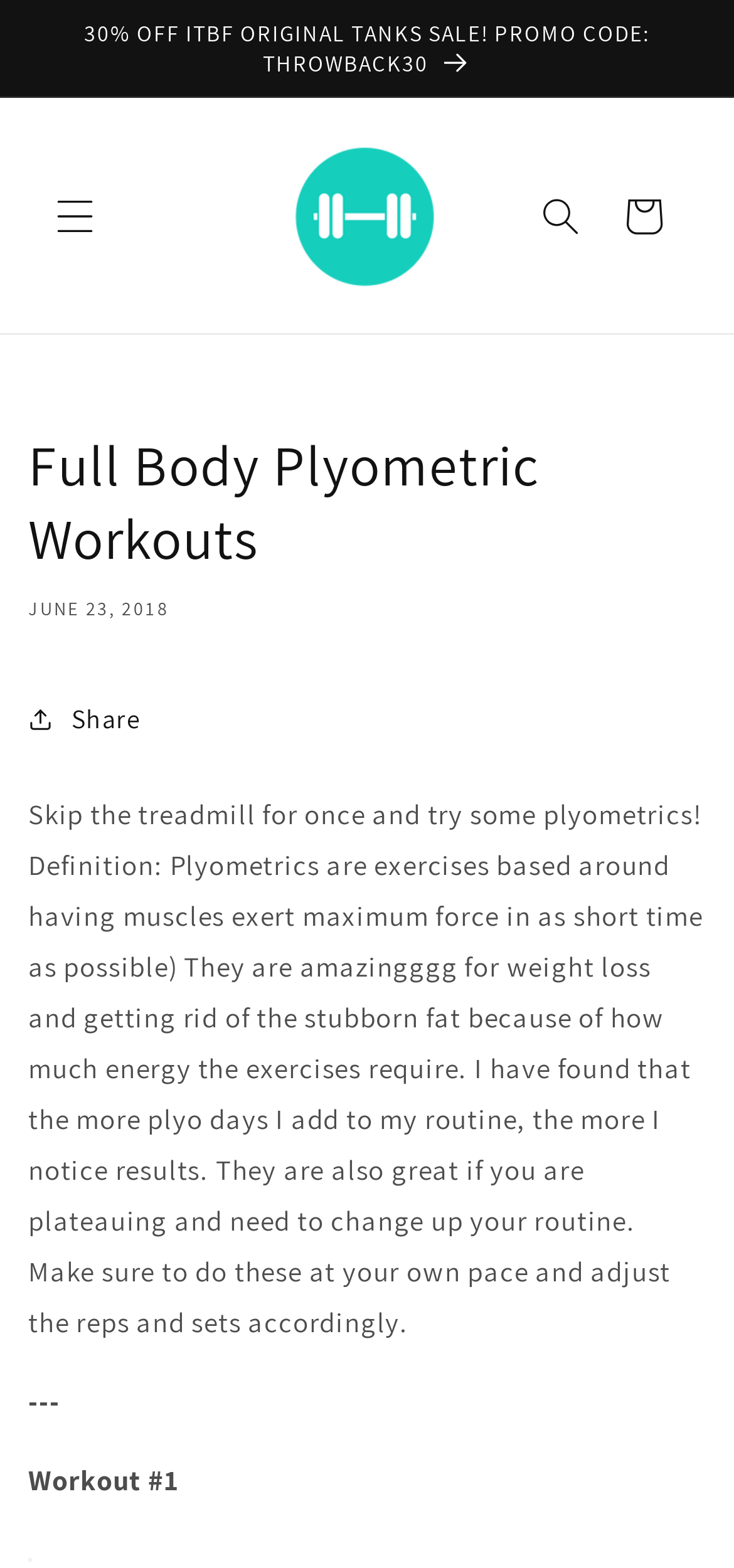Offer an in-depth caption of the entire webpage.

The webpage is about full body plyometric workouts, with a focus on exercises that maximize muscle force in a short time. At the top, there is an announcement section with a link to a sale promotion, "30% OFF ITBF ORIGINAL TANKS SALE! PROMO CODE: THROWBACK30". Below this, there is a menu button on the left and a search button on the right. 

In the center, the Inspired To Be Fit logo is displayed, with a link to the logo. 

Below the logo, there is a header section with a heading "Full Body Plyometric Workouts" and a timestamp "JUNE 23, 2018". 

Underneath, there is a section with a share button and a block of text that explains the benefits of plyometric exercises, including weight loss and breaking through plateaus. The text also advises readers to do the exercises at their own pace and adjust the reps and sets accordingly. 

Following this, there is a separator line, and then a subheading "Workout #1" is displayed.